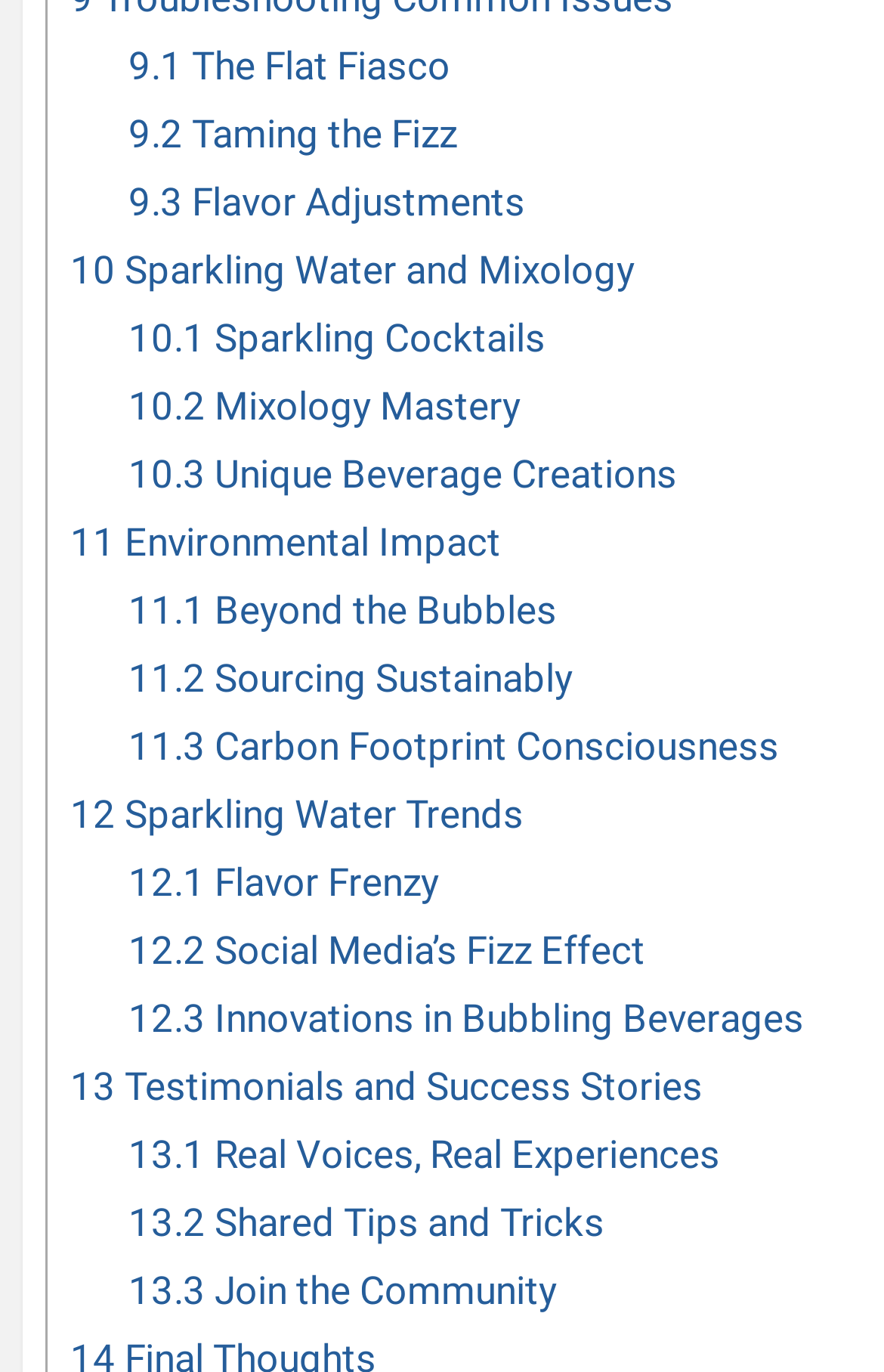Find the bounding box coordinates for the element that must be clicked to complete the instruction: "read about Sparkling Water and Mixology". The coordinates should be four float numbers between 0 and 1, indicated as [left, top, right, bottom].

[0.079, 0.18, 0.718, 0.213]